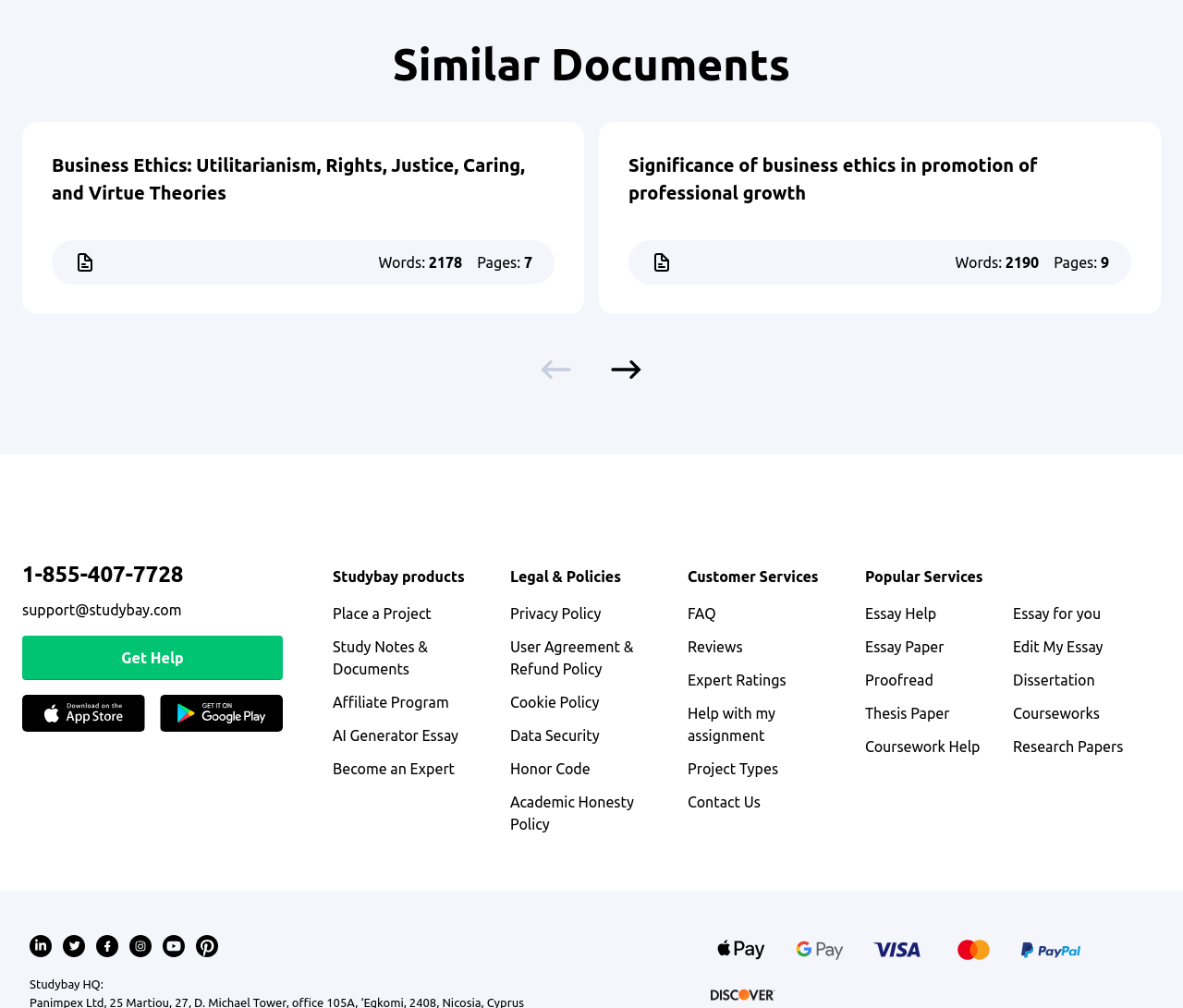Given the element description, predict the bounding box coordinates in the format (top-left x, top-left y, bottom-right x, bottom-right y), using floating point numbers between 0 and 1: Research Papers

[0.856, 0.733, 0.949, 0.749]